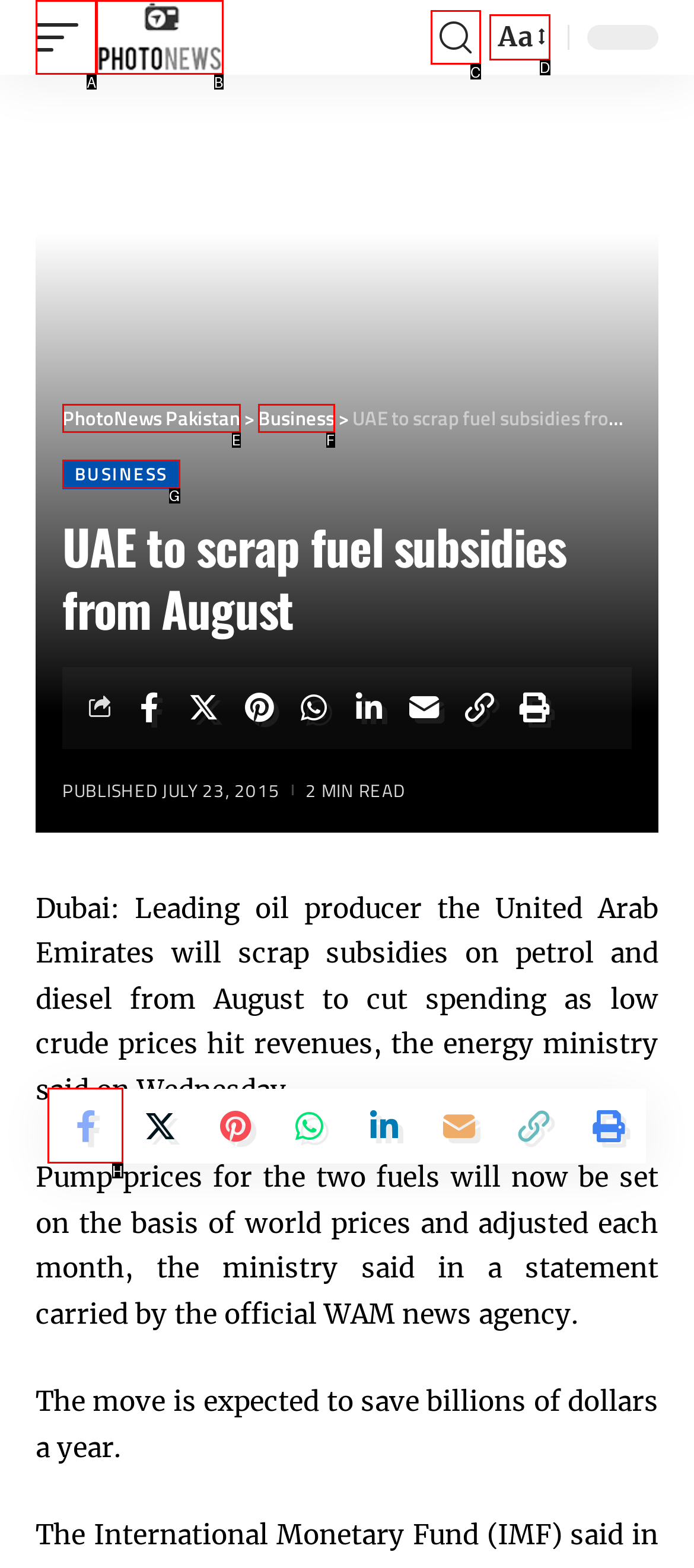Please indicate which option's letter corresponds to the task: share on social media by examining the highlighted elements in the screenshot.

H